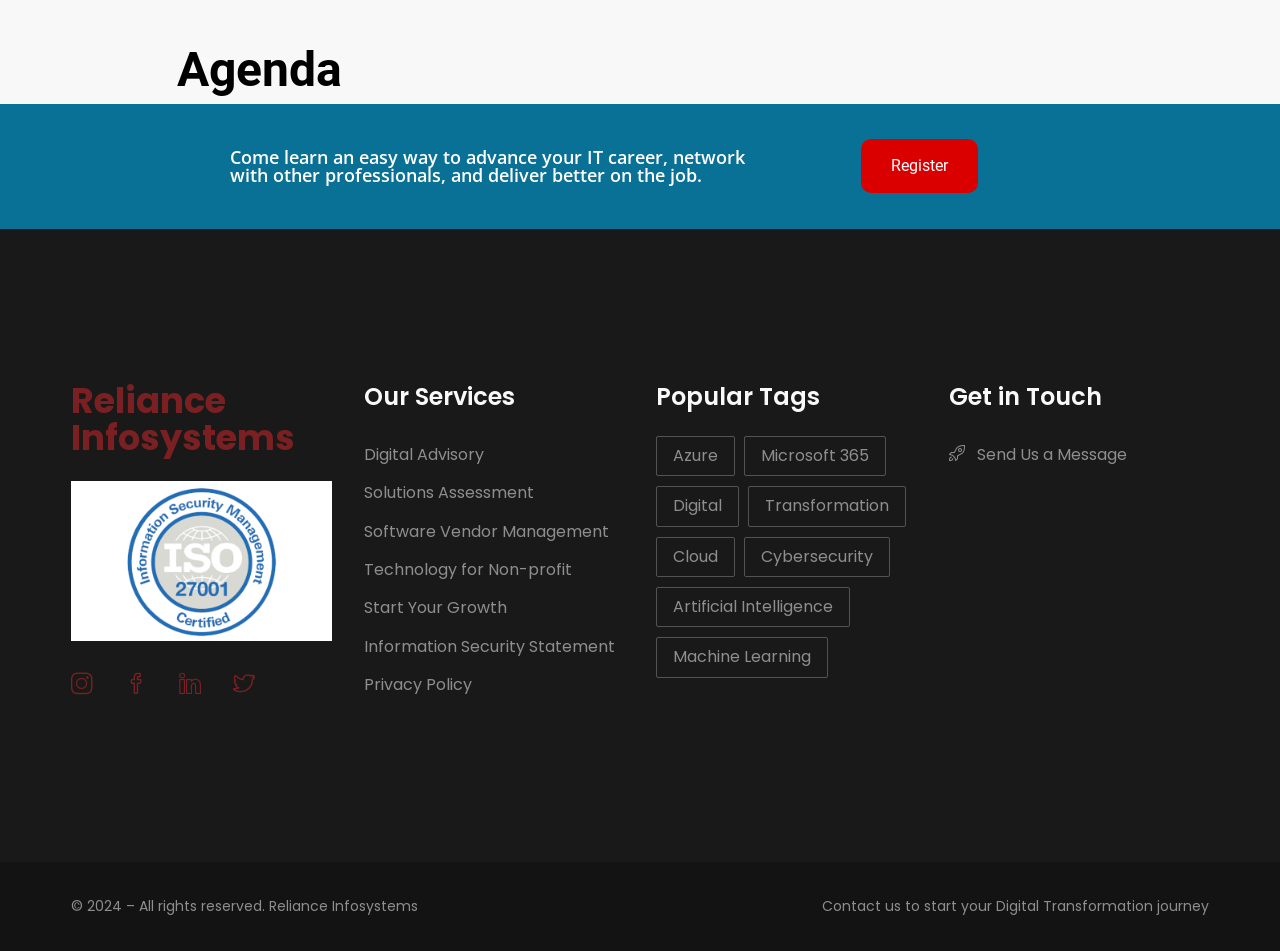Select the bounding box coordinates of the element I need to click to carry out the following instruction: "View Information Security Statement".

[0.284, 0.66, 0.488, 0.7]